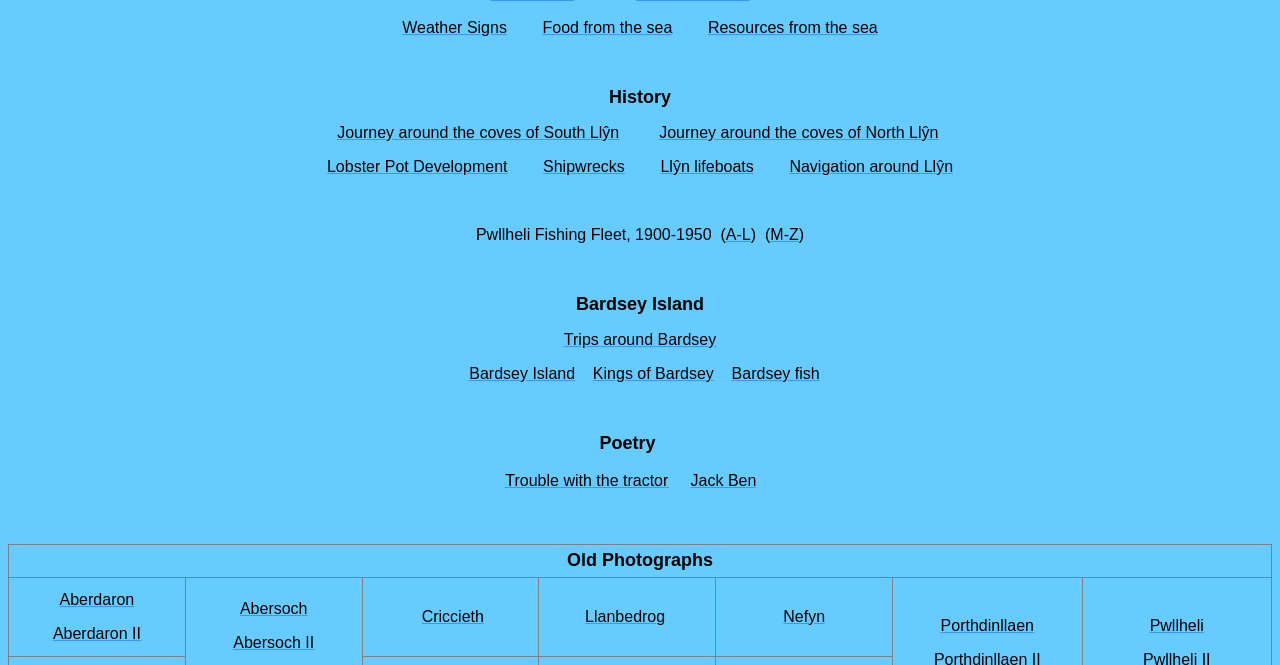Using the information in the image, give a detailed answer to the following question: What is the first link on the webpage?

The first link on the webpage is 'Weather Signs' which is located at the top left corner of the webpage with a bounding box of [0.314, 0.029, 0.396, 0.054].